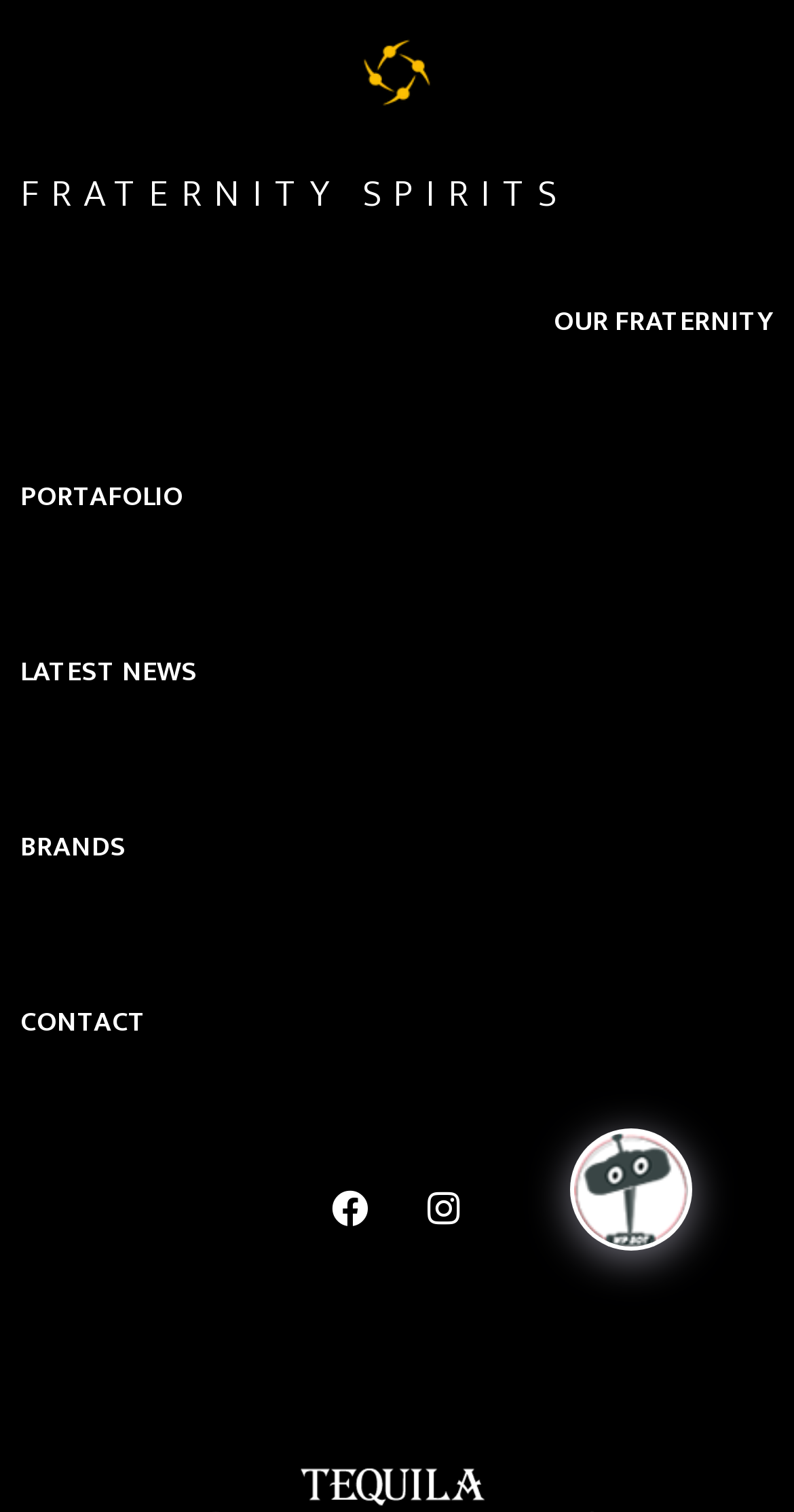Please answer the following question using a single word or phrase: 
What is the name of the icon at the bottom right?

wpChatIcon